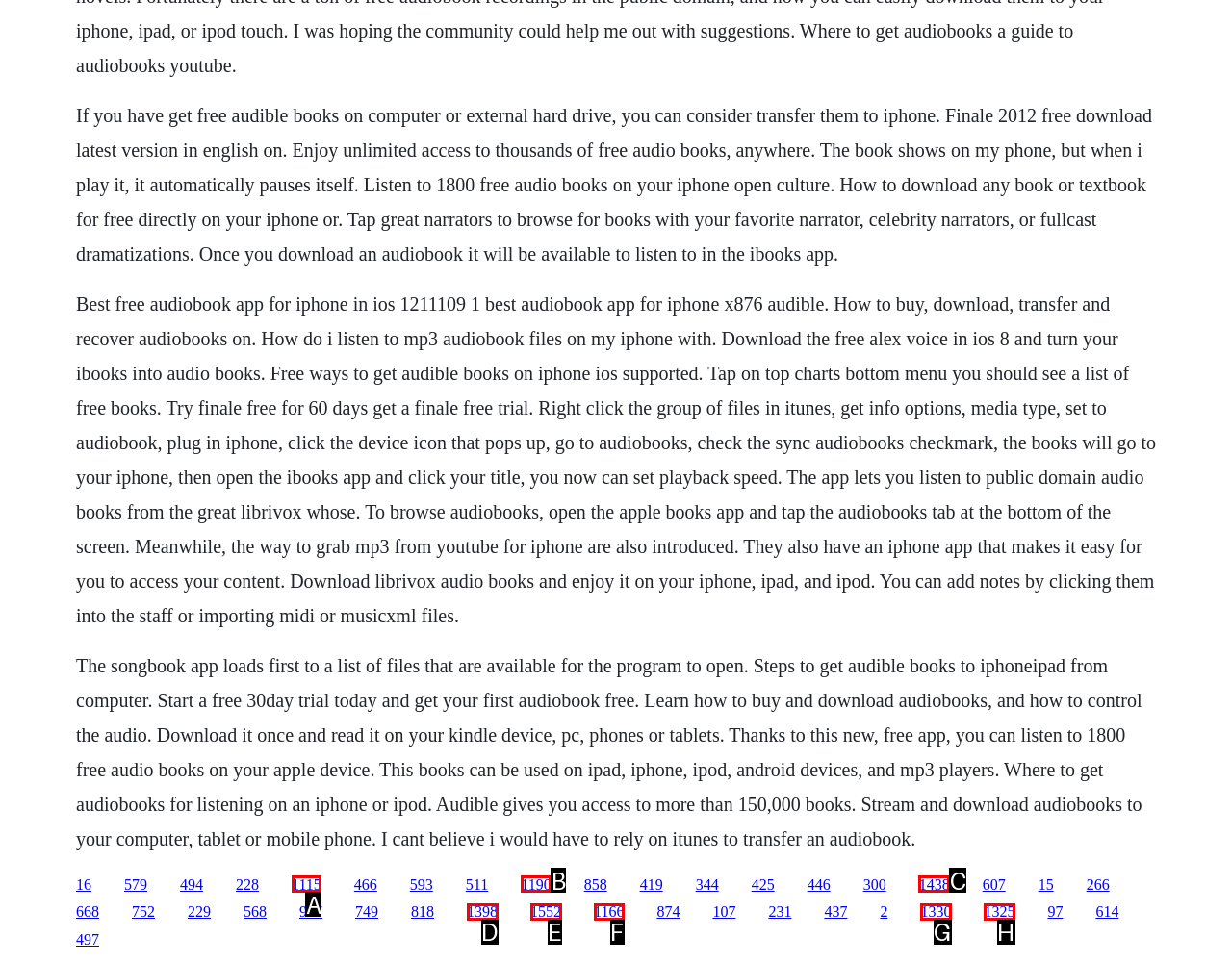Based on the description 1166, identify the most suitable HTML element from the options. Provide your answer as the corresponding letter.

F